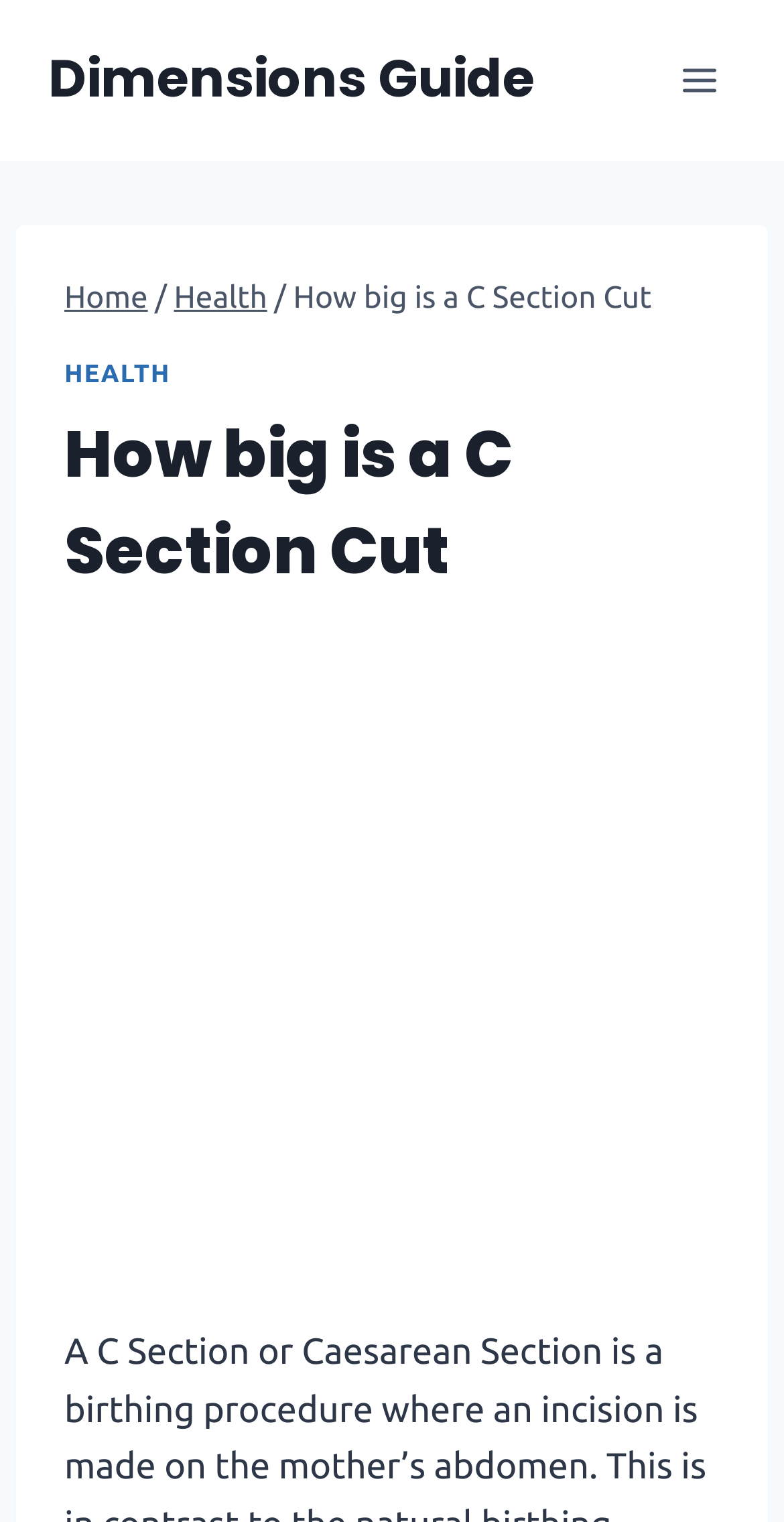Please find the bounding box coordinates in the format (top-left x, top-left y, bottom-right x, bottom-right y) for the given element description. Ensure the coordinates are floating point numbers between 0 and 1. Description: aria-label="Advertisement" name="aswift_0" title="Advertisement"

[0.115, 0.517, 0.885, 0.847]